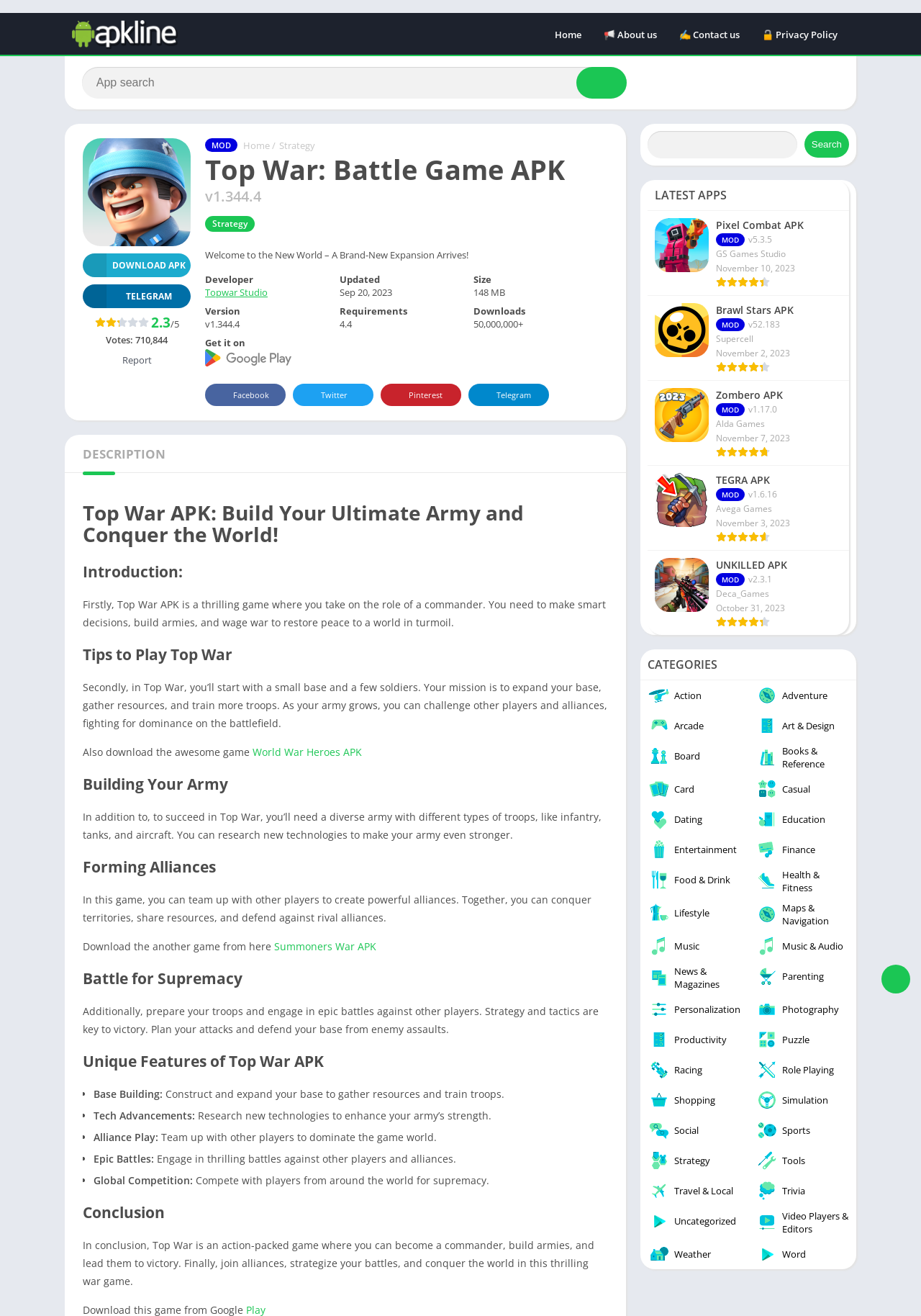Find the bounding box coordinates for the area that must be clicked to perform this action: "Visit Telegram".

[0.09, 0.216, 0.207, 0.234]